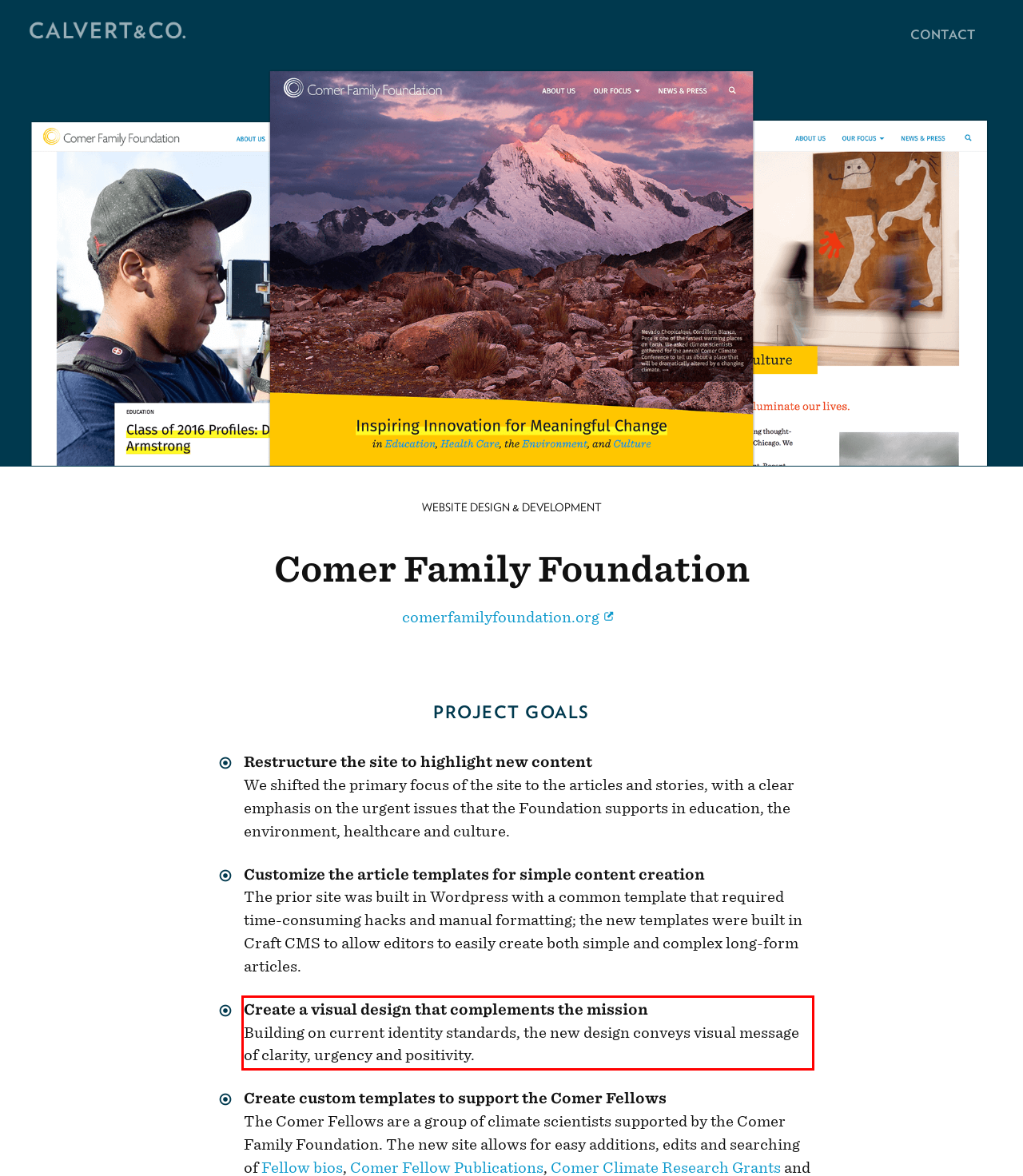Identify the text inside the red bounding box in the provided webpage screenshot and transcribe it.

Create a visual design that complements the mission Building on current identity standards, the new design conveys visual message of clarity, urgency and positivity.